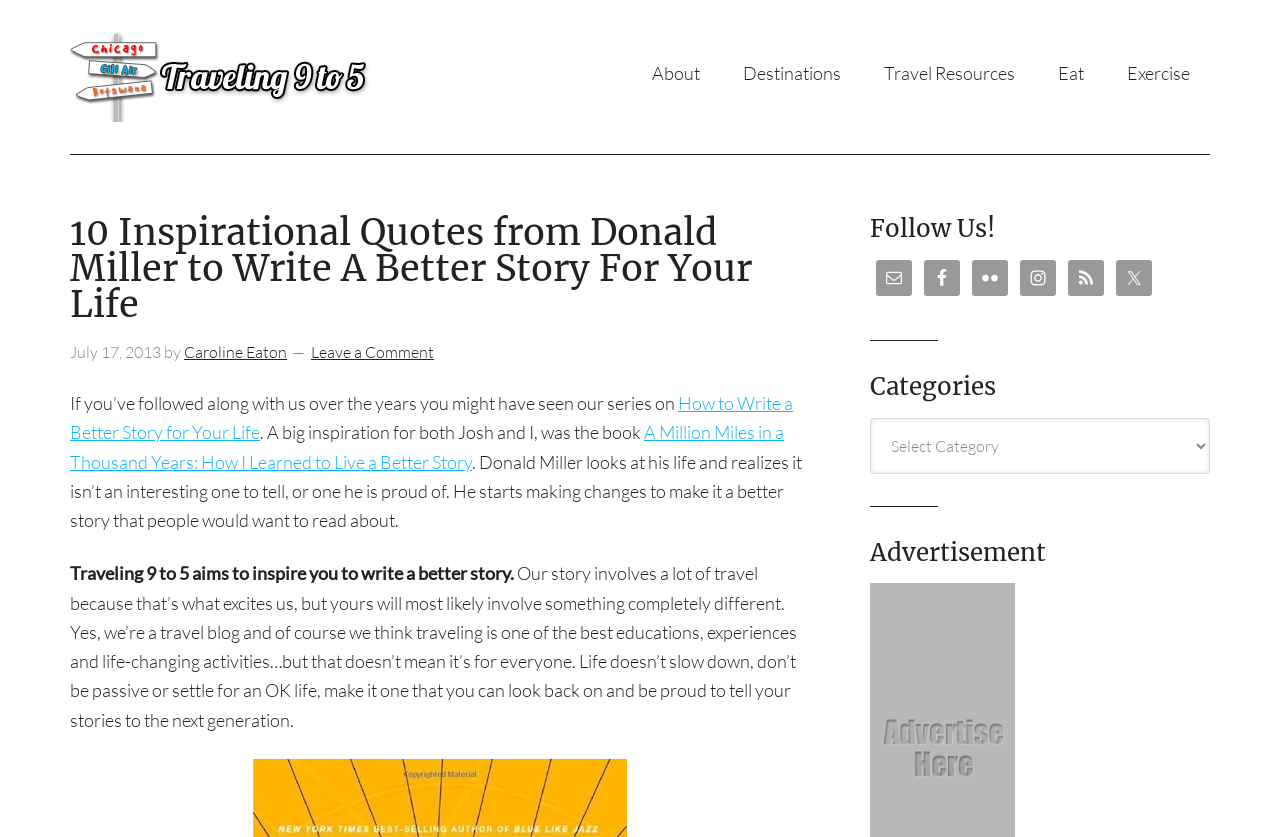From the webpage screenshot, identify the region described by Caroline Eaton. Provide the bounding box coordinates as (top-left x, top-left y, bottom-right x, bottom-right y), with each value being a floating point number between 0 and 1.

[0.144, 0.409, 0.224, 0.432]